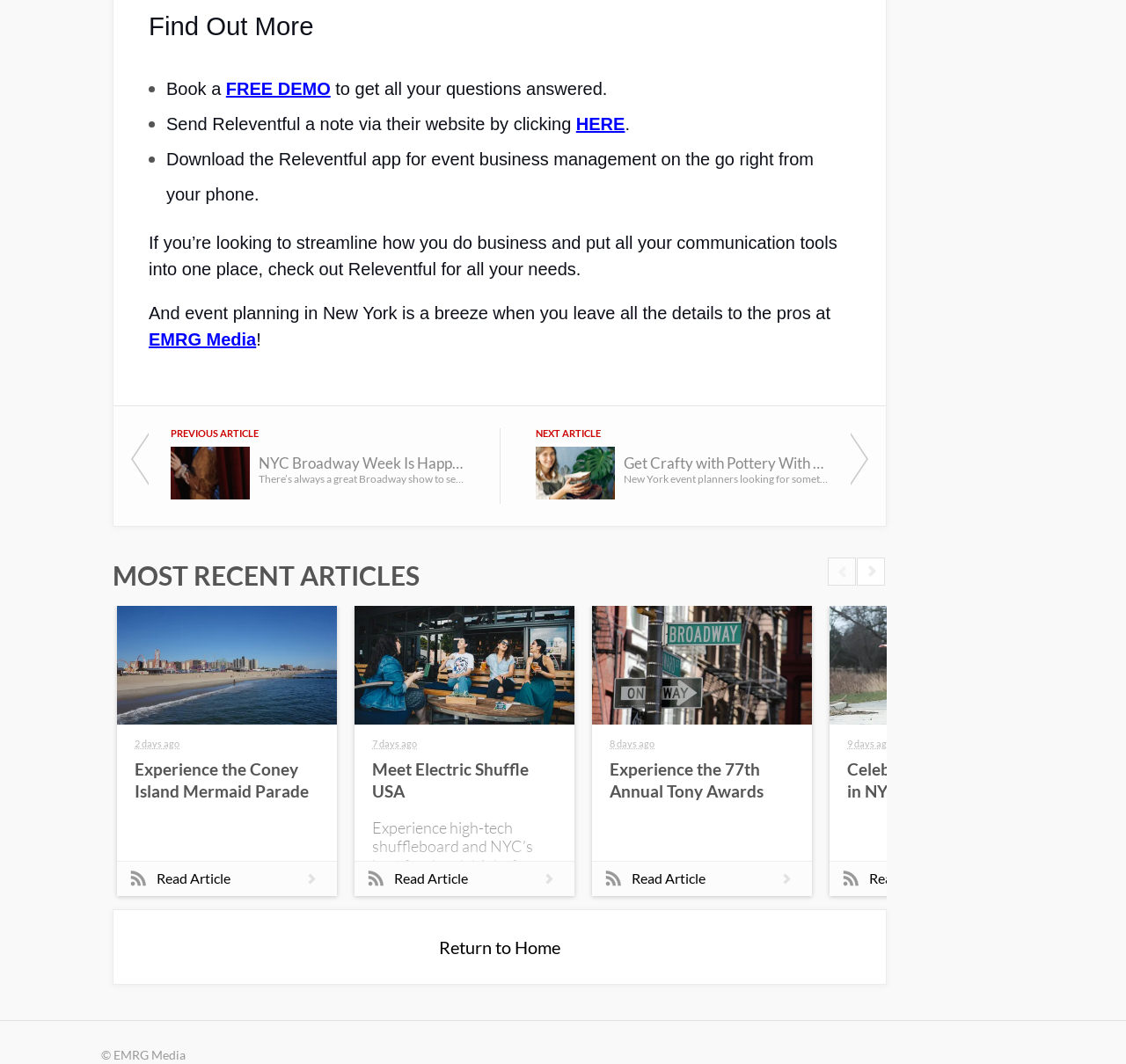What is the title of the first article?
Based on the image, answer the question with as much detail as possible.

I found the title of the first article by looking at the image description 'NYC Broadway Week Is Happening September 4th – 17th, 2023' which is located above the text 'There’s always a great Broadway show to see in New York City, especially these iconic performances as part...'.